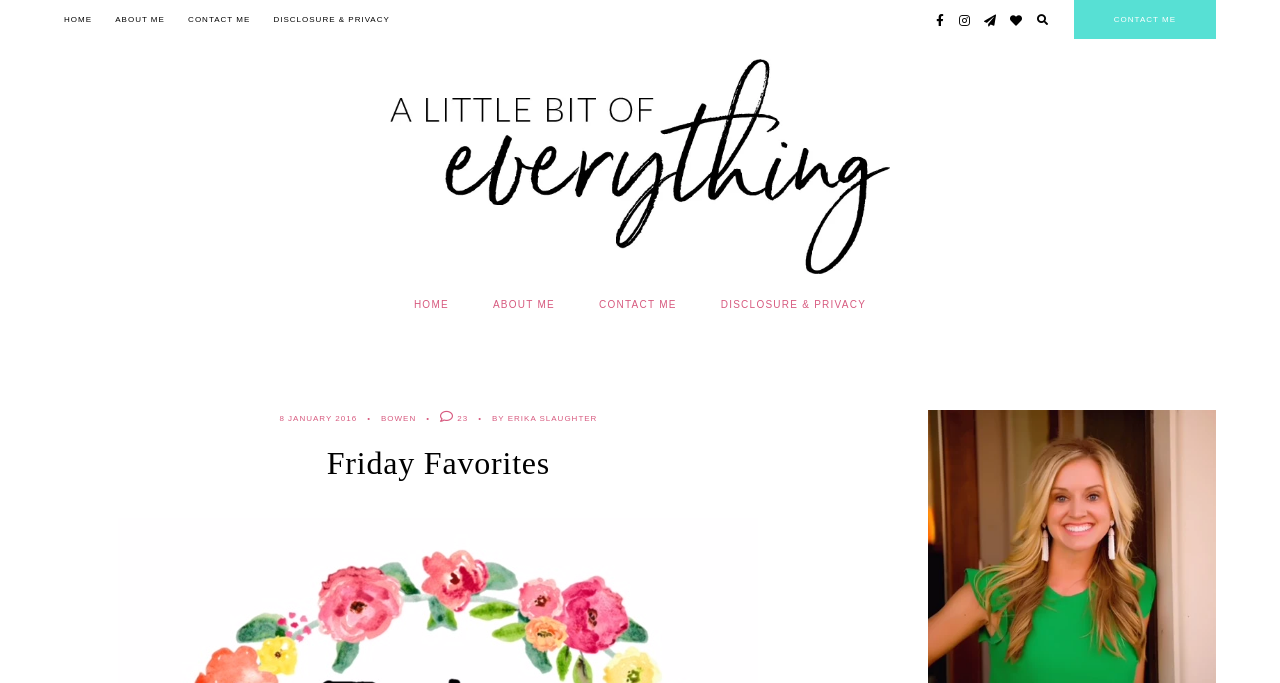Identify the bounding box coordinates of the clickable region required to complete the instruction: "contact me". The coordinates should be given as four float numbers within the range of 0 and 1, i.e., [left, top, right, bottom].

[0.839, 0.0, 0.95, 0.057]